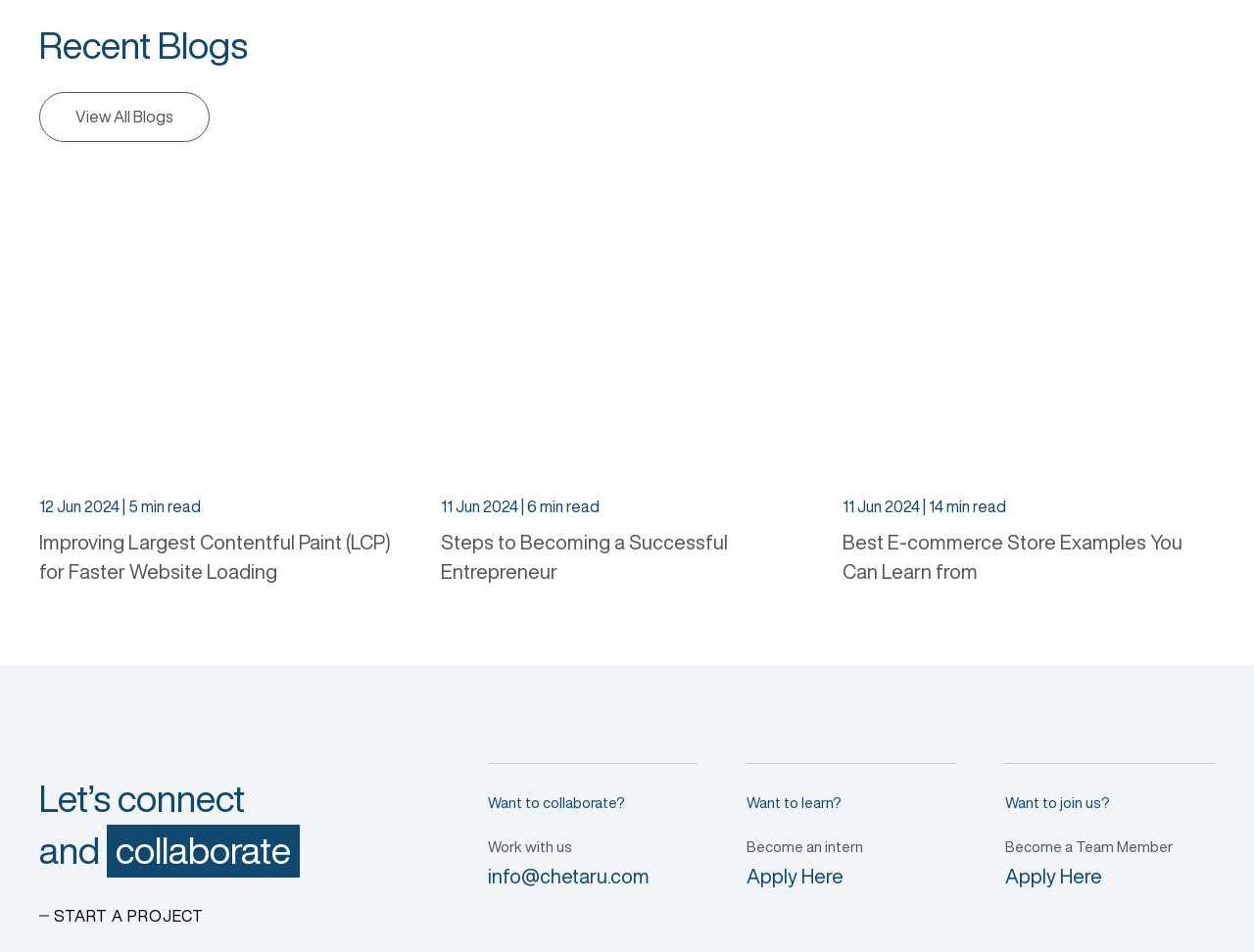What is the title of the first blog post?
By examining the image, provide a one-word or phrase answer.

Improving Largest Contentful Paint (LCP) for Faster Website Loading